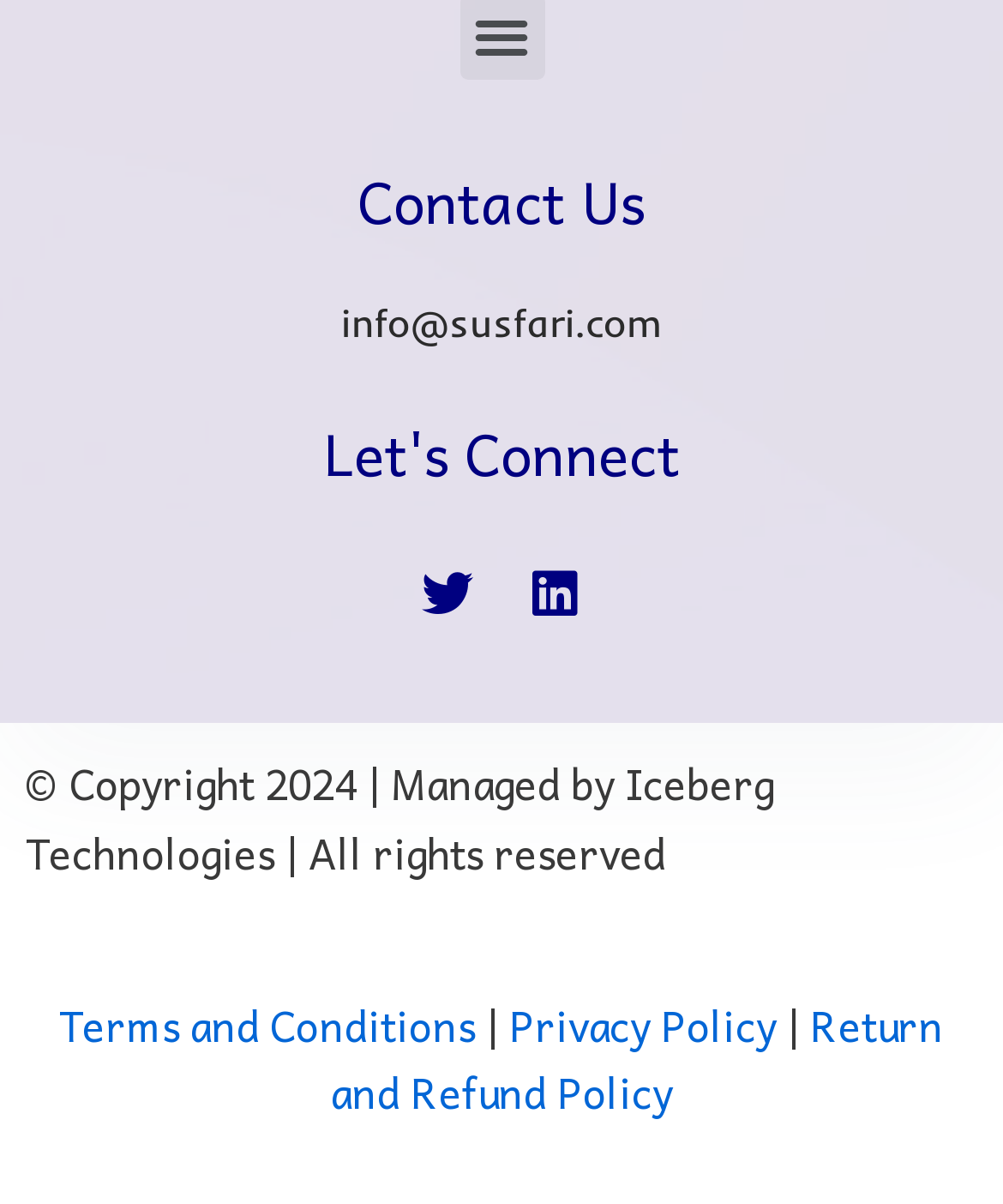Using the description "Linkedin", predict the bounding box of the relevant HTML element.

[0.528, 0.471, 0.579, 0.514]